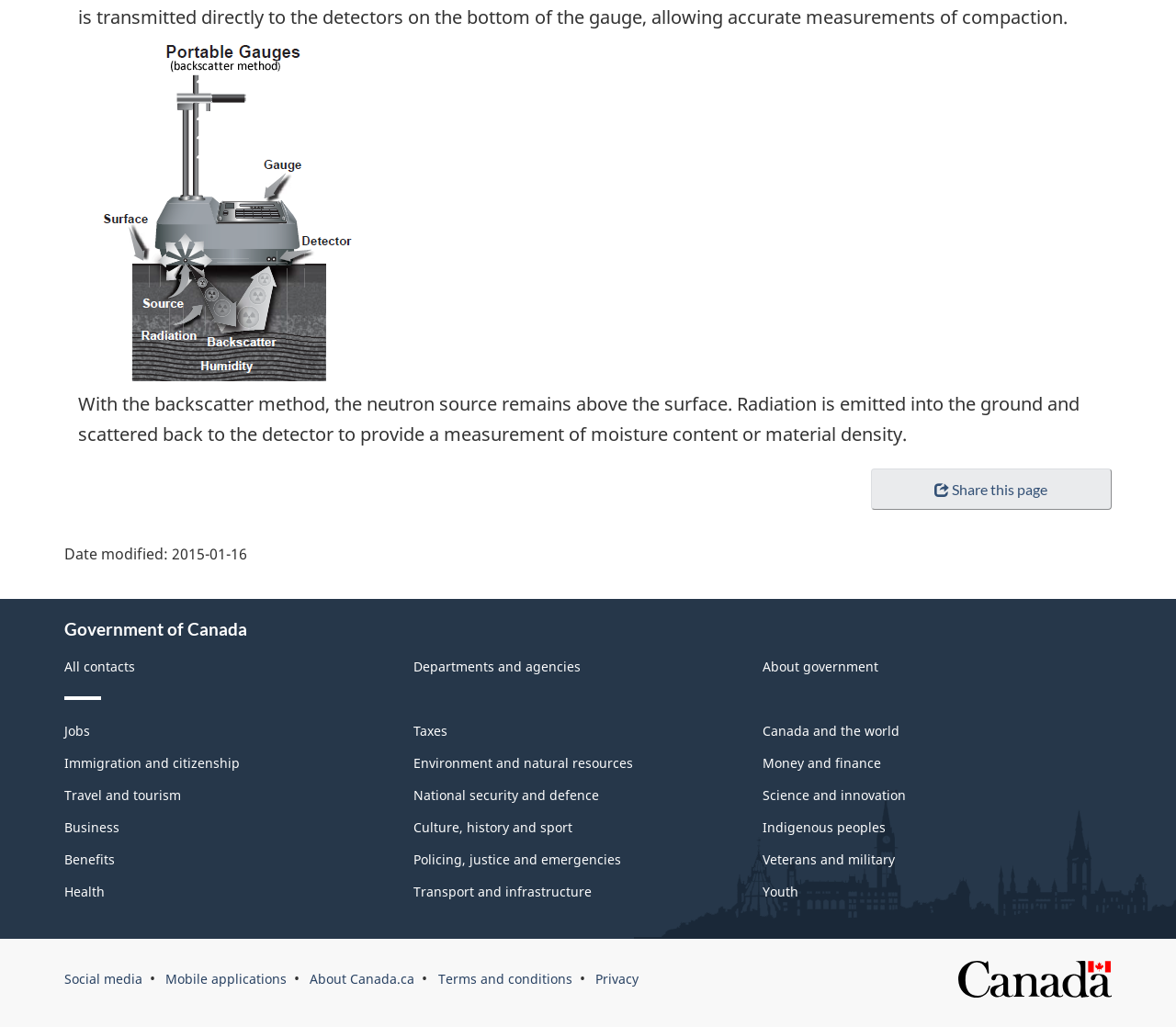Please locate the UI element described by "Youth" and provide its bounding box coordinates.

[0.648, 0.86, 0.679, 0.877]